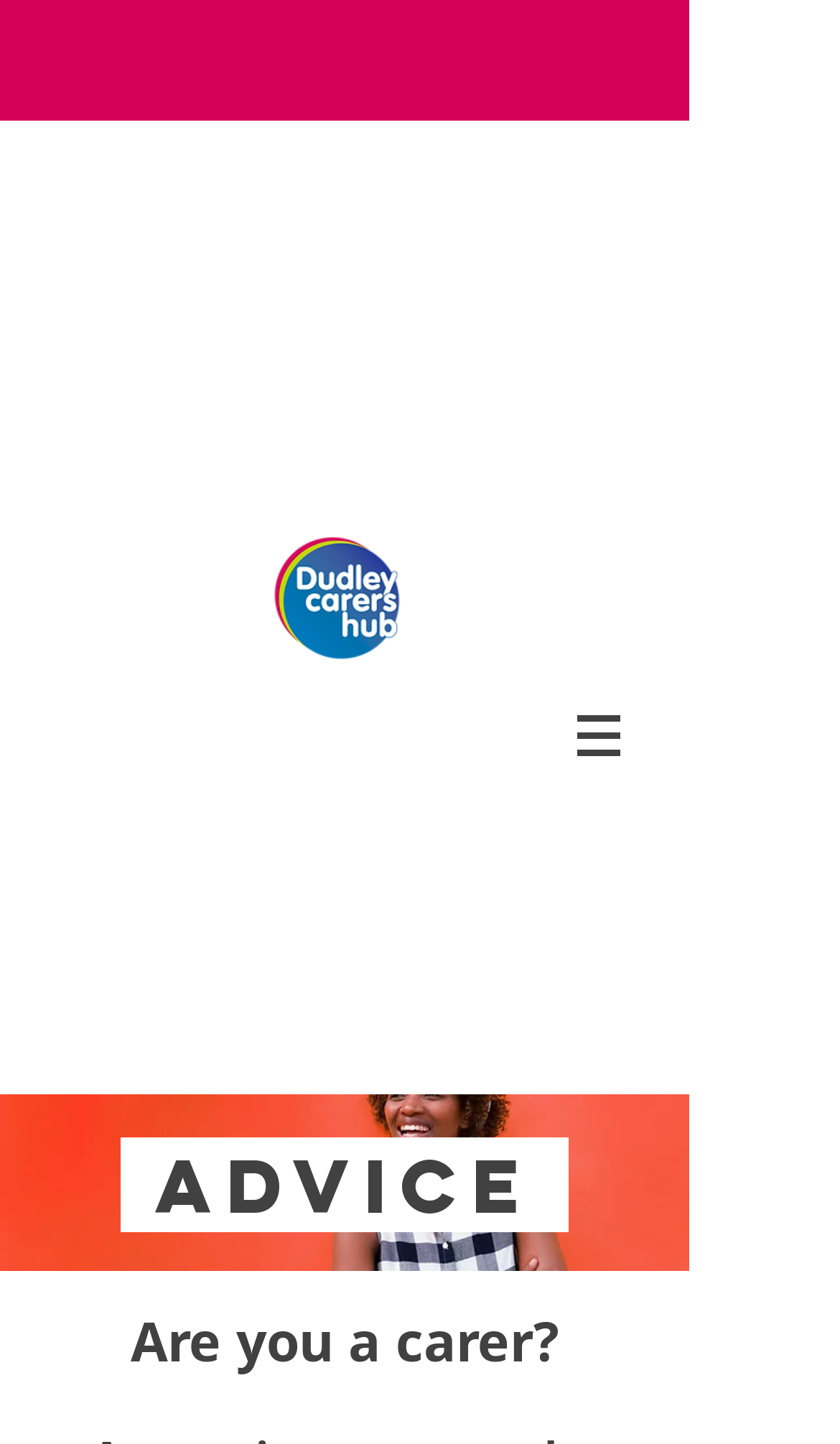Carefully examine the image and provide an in-depth answer to the question: What is the main topic of this webpage?

Based on the webpage content, especially the logo 'Dudley Carers Hub Final logo CMYK.png' and the text 'Are you a carer?', it can be inferred that the main topic of this webpage is related to carers.